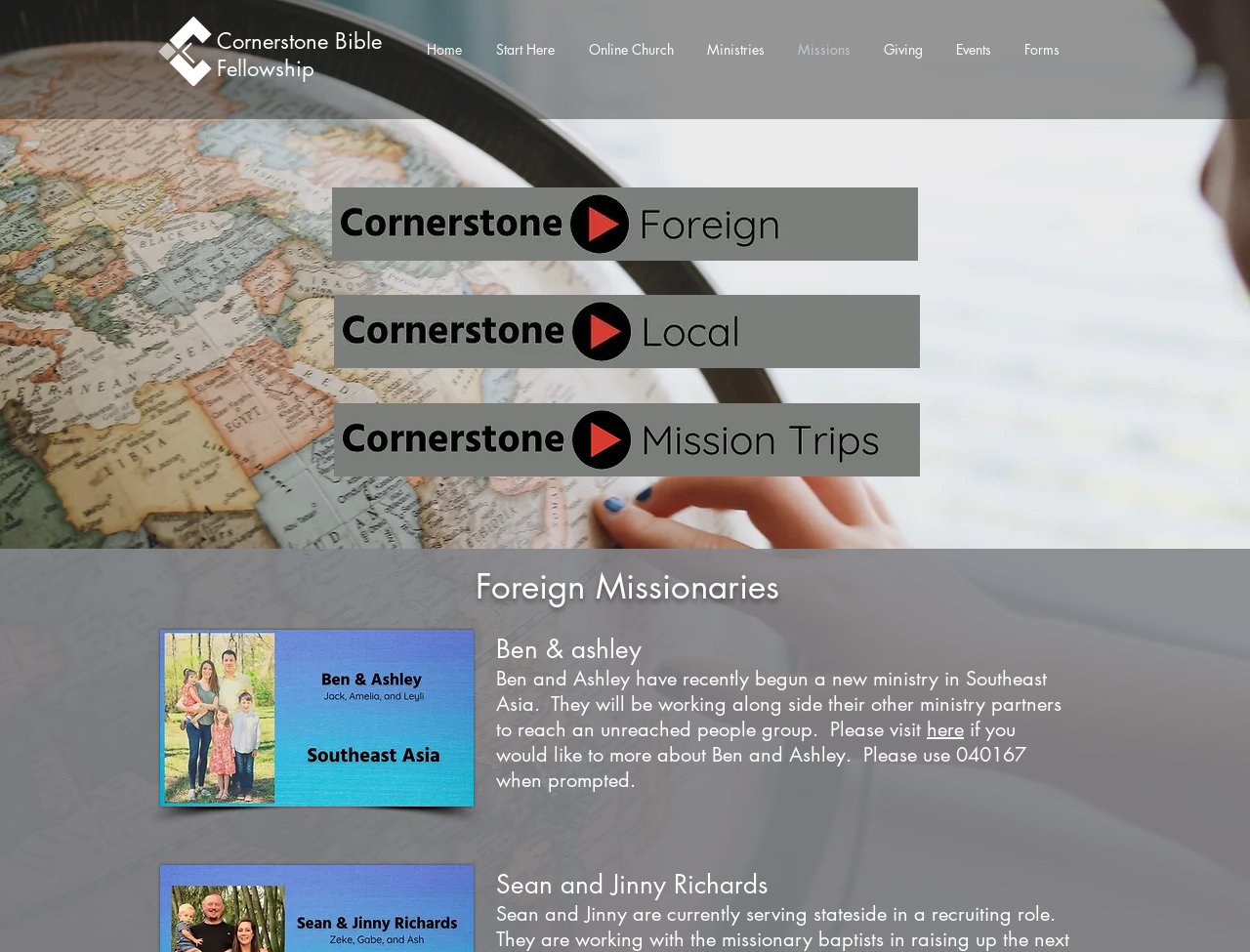Offer a detailed account of what is visible on the webpage.

The webpage is about the "Missions" section of a church website, specifically Cornerstone Bible Fellowship. At the top left corner, there is a logo of the church, accompanied by the text "Cornerstone Bible Fellowship". 

Below the logo, there is a navigation menu with links to various sections of the website, including "Home", "Start Here", "Online Church", "Ministries", "Missions", "Giving", "Events", and "Forms". 

The main content of the page is divided into two sections: "Foreign Missionaries" and "Local Missionaries". The "Foreign Missionaries" section is located on the left side of the page and features three images with links to "Foreign.jpg", "Local.jpg", and "Trips.png". 

Below the images, there are two sections with headings "Foreign Missionaries" and "Ben & Ashley". The "Ben & Ashley" section contains a brief description of their ministry in Southeast Asia, along with a link to learn more about them. 

Further down, there is another section with a heading "Sean and Jinny Richards", which describes their ministry in the United States. 

At the very bottom of the page, there is a region labeled "foreign missions" that spans the entire width of the page.